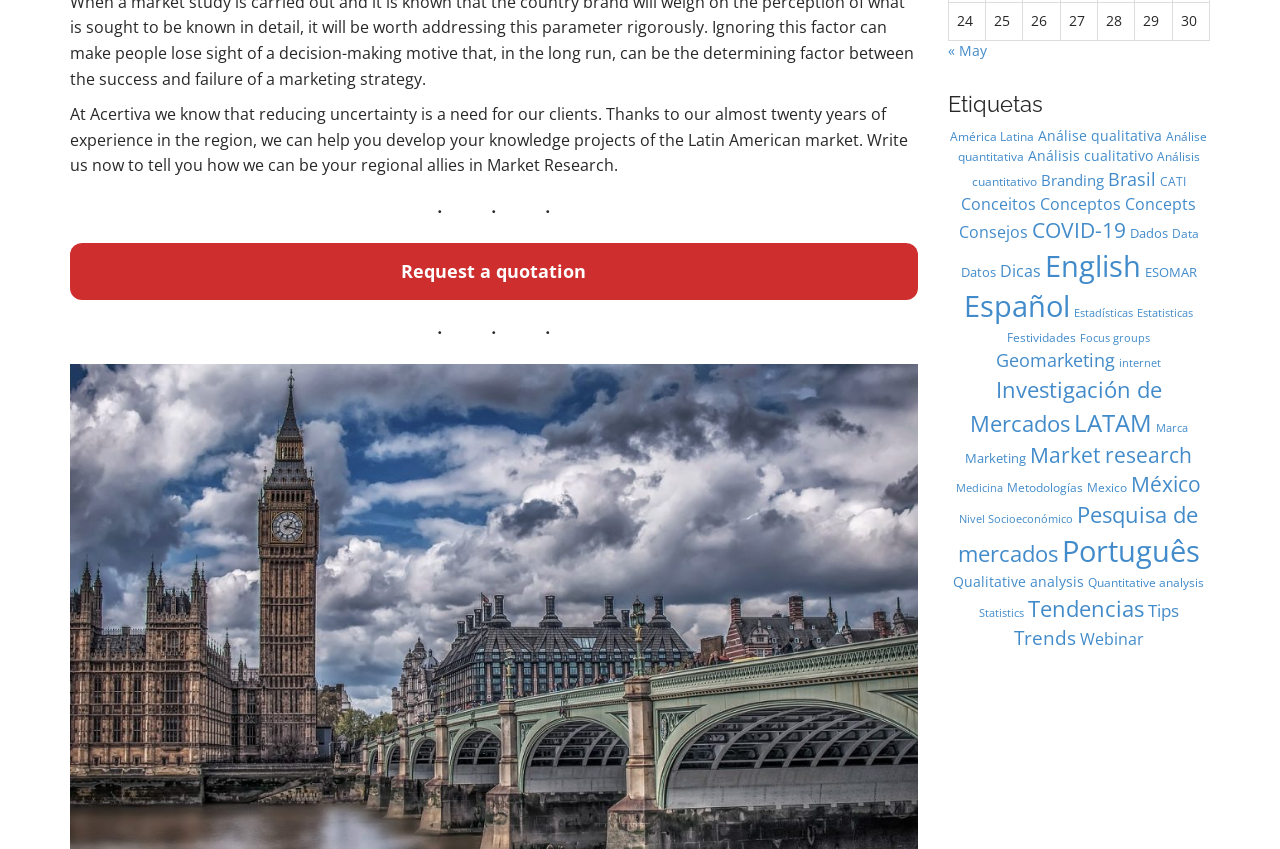Can you look at the image and give a comprehensive answer to the question:
What are the different categories of market research listed on the webpage?

The webpage lists various categories of market research, including América Latina, Análise qualitativa, Análise quantitativa, Branding, Brasil, CATI, Conceitos, and many others, which suggests that Acertiva offers a wide range of market research services.